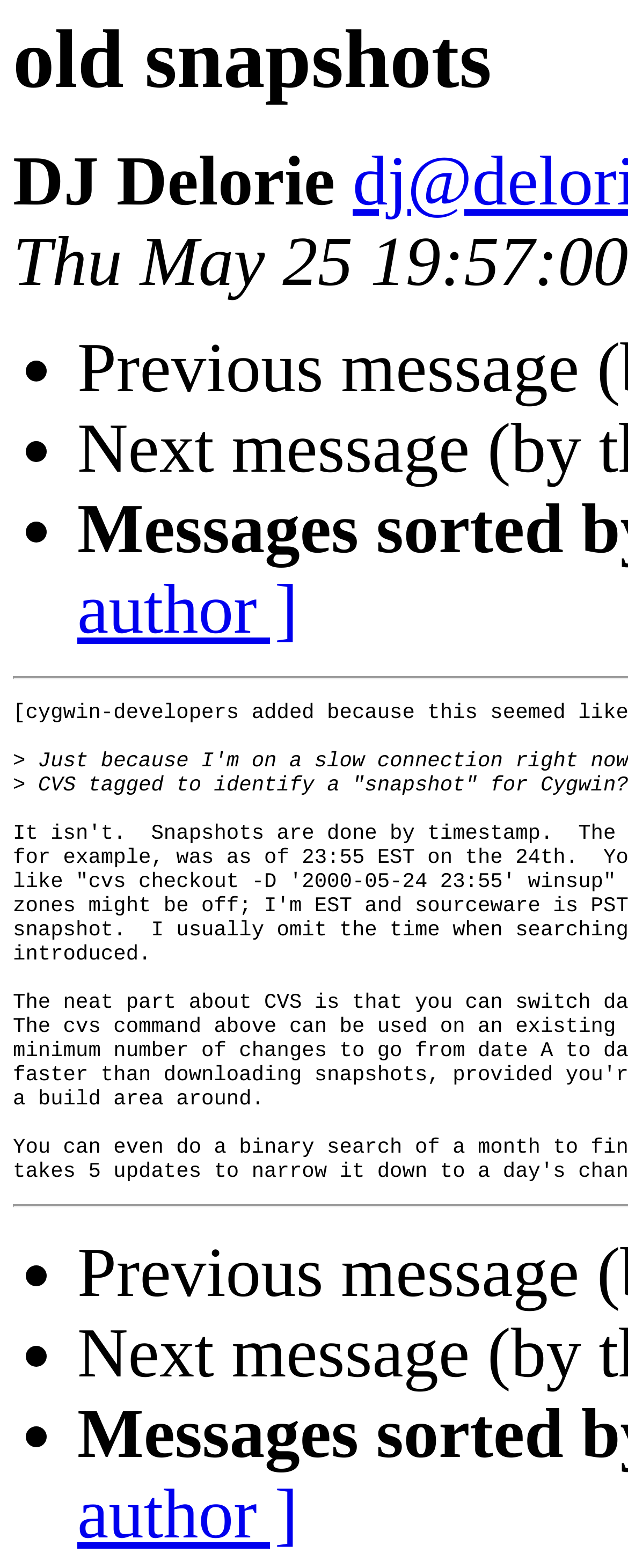Illustrate the webpage's structure and main components comprehensively.

The webpage is titled "old snapshots" and appears to be a list-based page. At the top, there is a static text element displaying the name "DJ Delorie". Below the name, there is a list of six bullet points, denoted by the "•" symbol, arranged vertically. The bullet points are evenly spaced and aligned to the left side of the page. The list takes up most of the page's vertical space, with the top bullet point located near the top of the page and the bottom bullet point near the bottom.